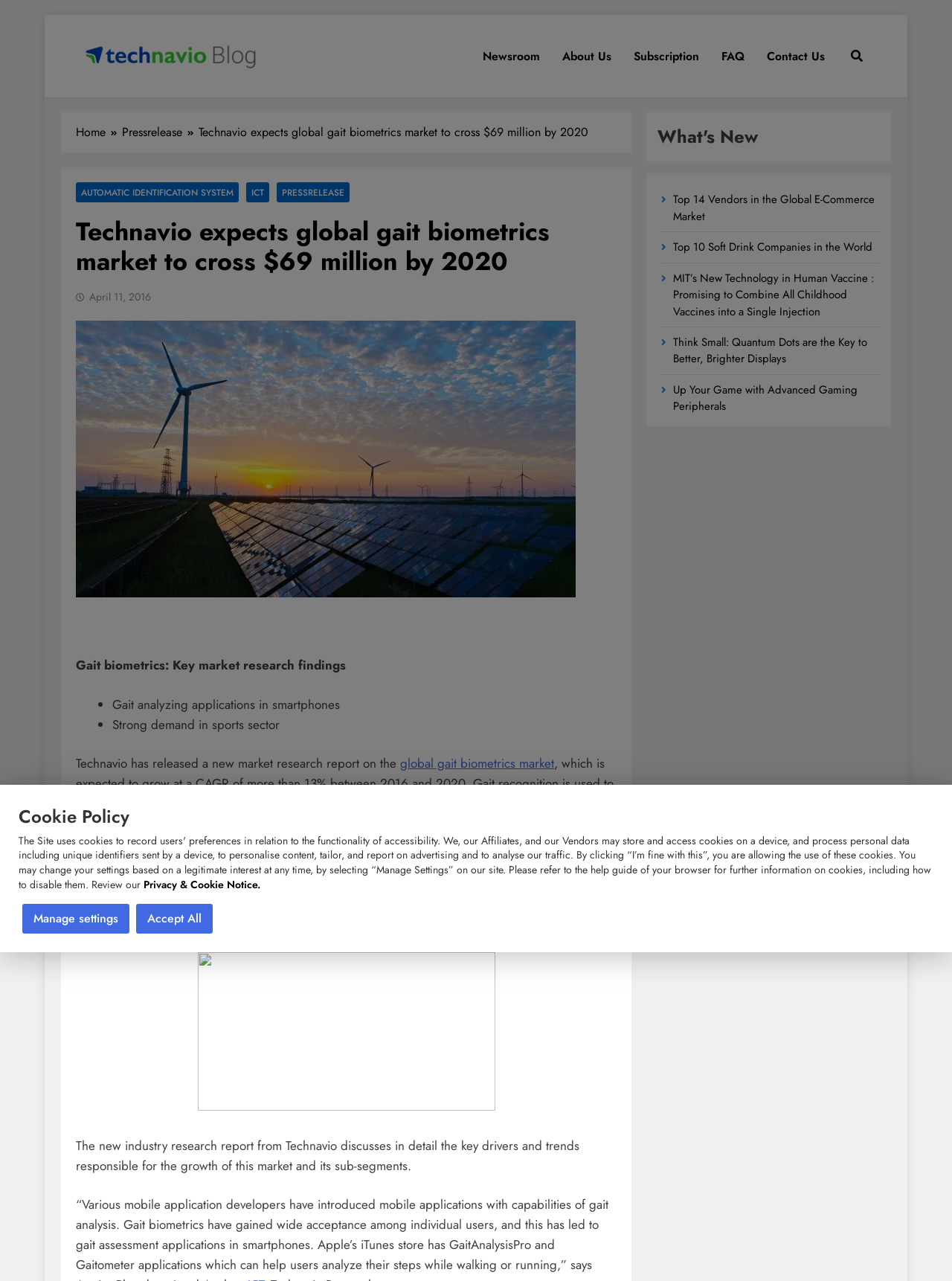Locate the bounding box of the UI element described in the following text: "global gait biometrics market".

[0.42, 0.589, 0.582, 0.603]